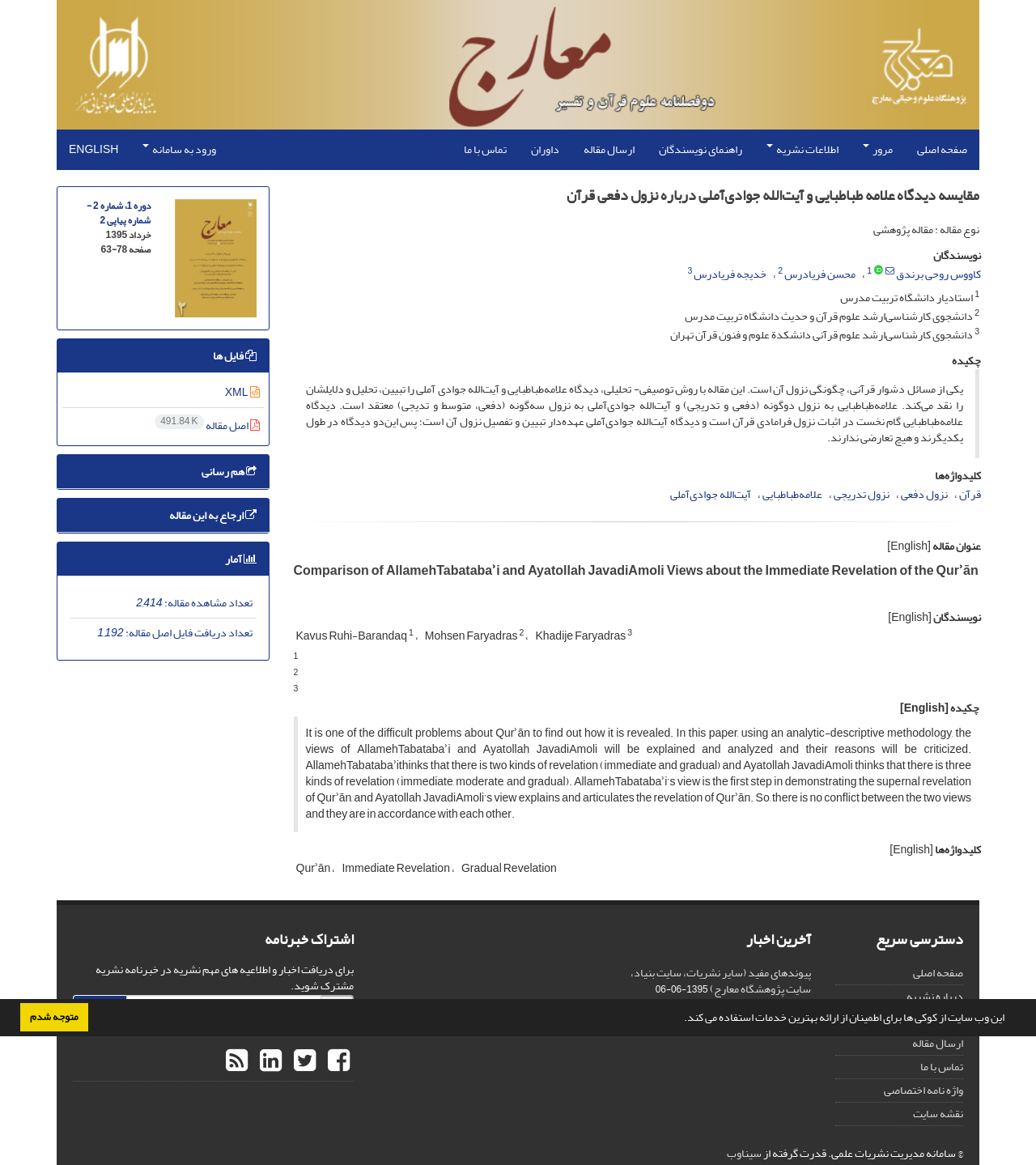Who are the authors of the article?
Could you please answer the question thoroughly and with as much detail as possible?

The authors of the article are listed at the beginning of the article, and they are Kavus Ruhi-Barandaq, Mohsen Faryadras, and Khadije Faryadras, as indicated by the text 'نویسندگان' which means 'authors' in Persian.